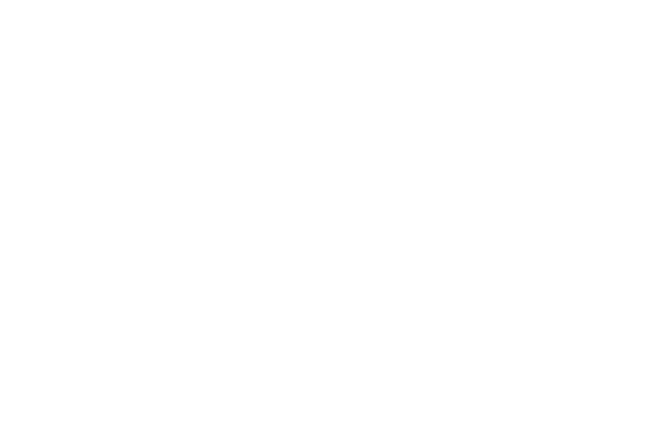What type of settings is the sofa suitable for?
Use the image to answer the question with a single word or phrase.

Home environments and high-end settings